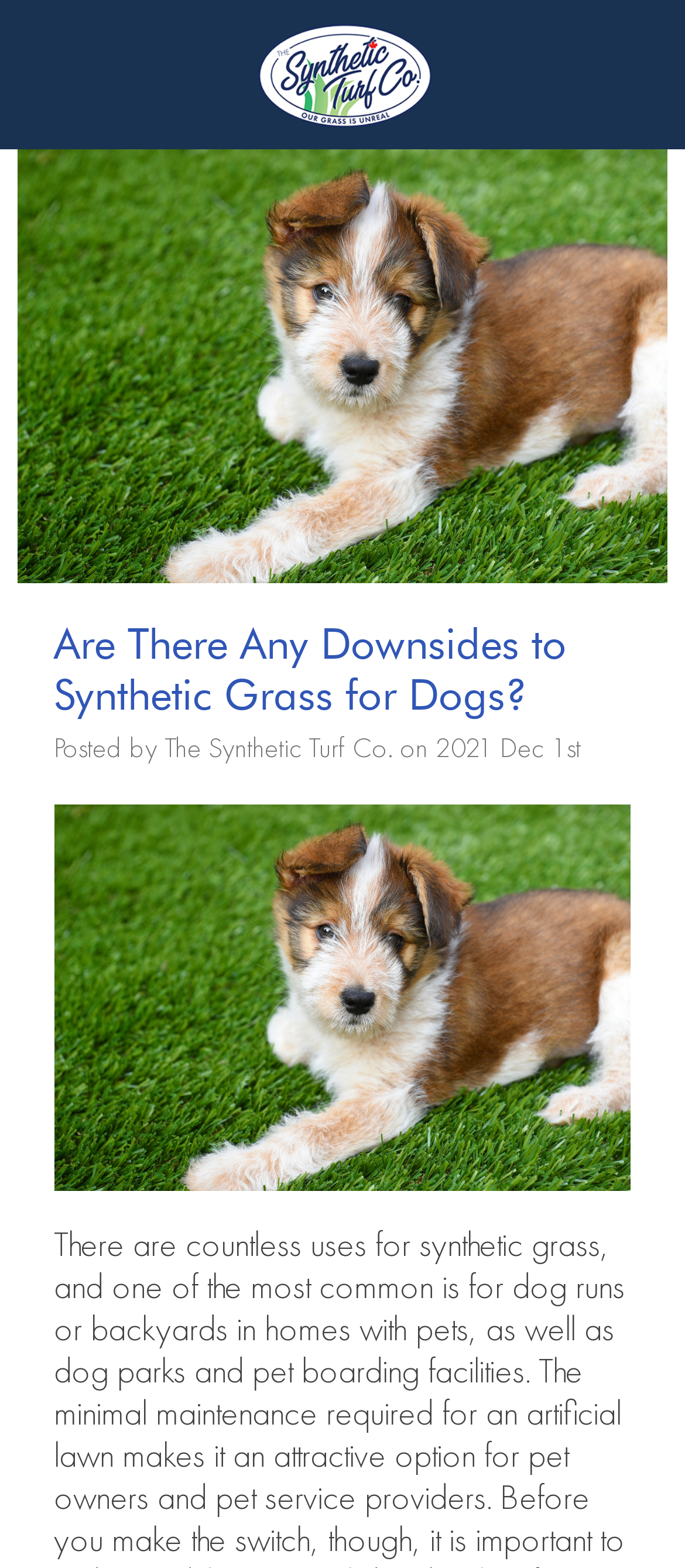What is the name of the company that posted the article?
Use the information from the screenshot to give a comprehensive response to the question.

I found the answer by looking at the text 'Posted by The Synthetic Turf Co. on 2021 Dec 1st' which is located below the main heading of the webpage.